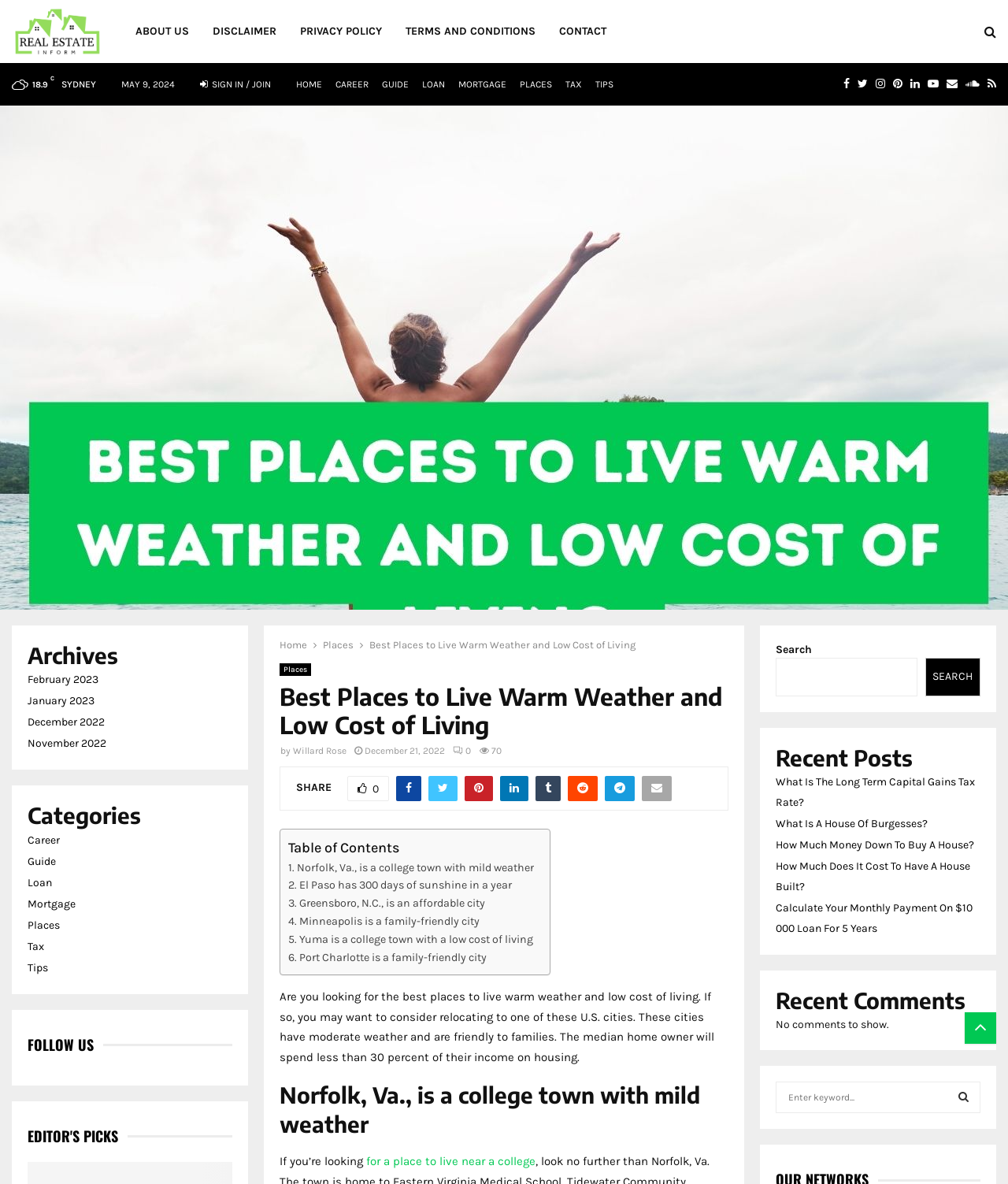Specify the bounding box coordinates of the area that needs to be clicked to achieve the following instruction: "View the archives for February 2023".

[0.027, 0.568, 0.098, 0.58]